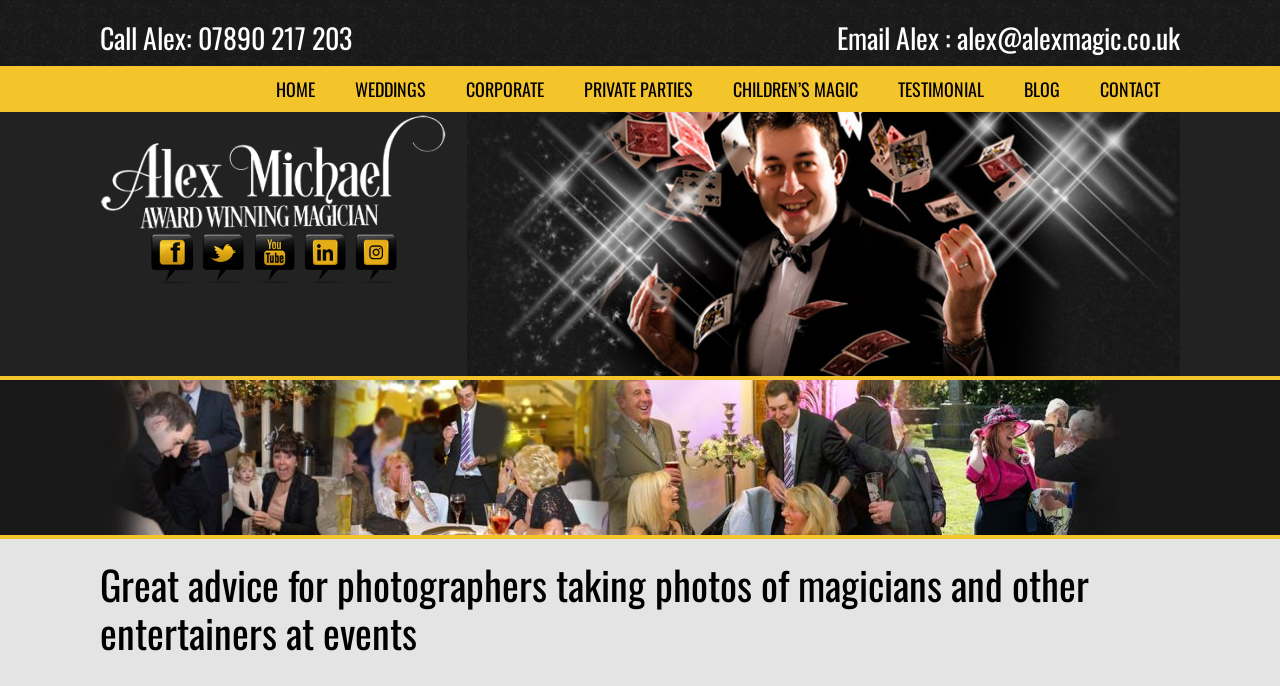Please find the bounding box coordinates of the element's region to be clicked to carry out this instruction: "Call Alex".

[0.078, 0.031, 0.492, 0.08]